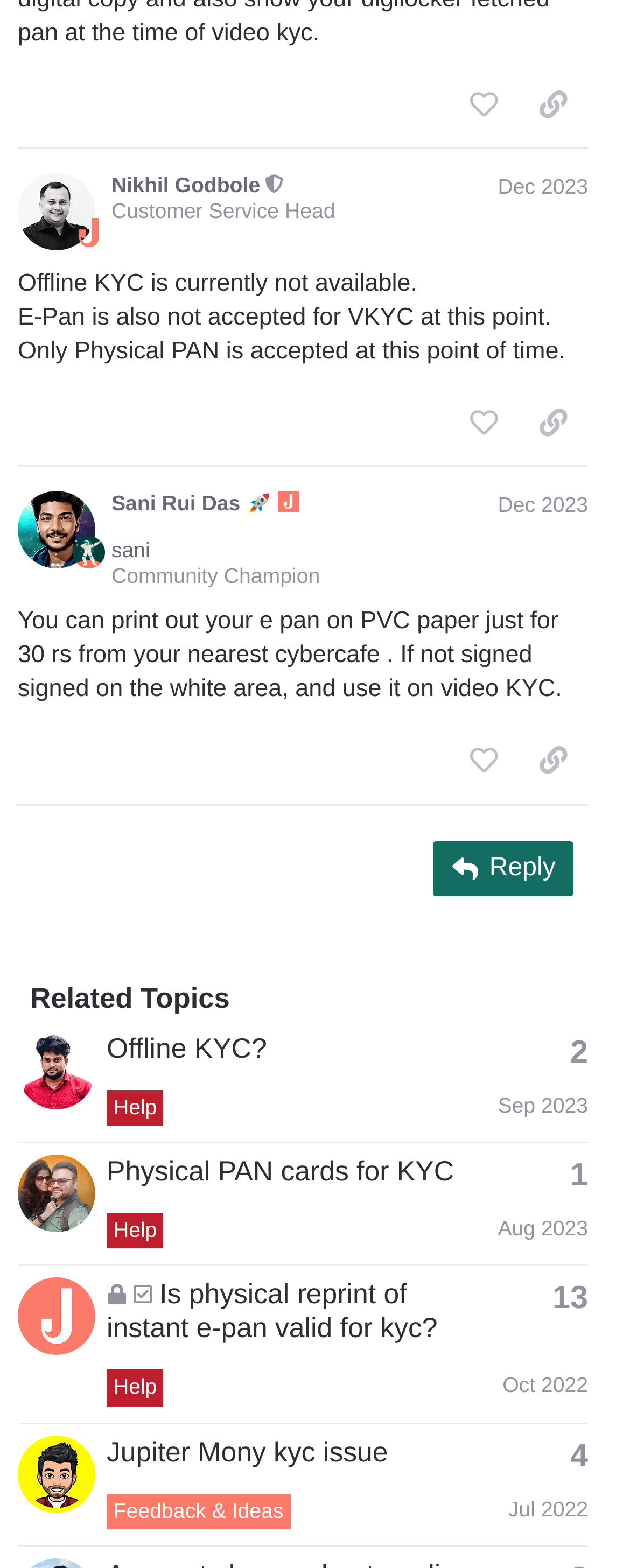Find the bounding box coordinates for the UI element that matches this description: "Feedback & Ideas".

[0.169, 0.952, 0.461, 0.975]